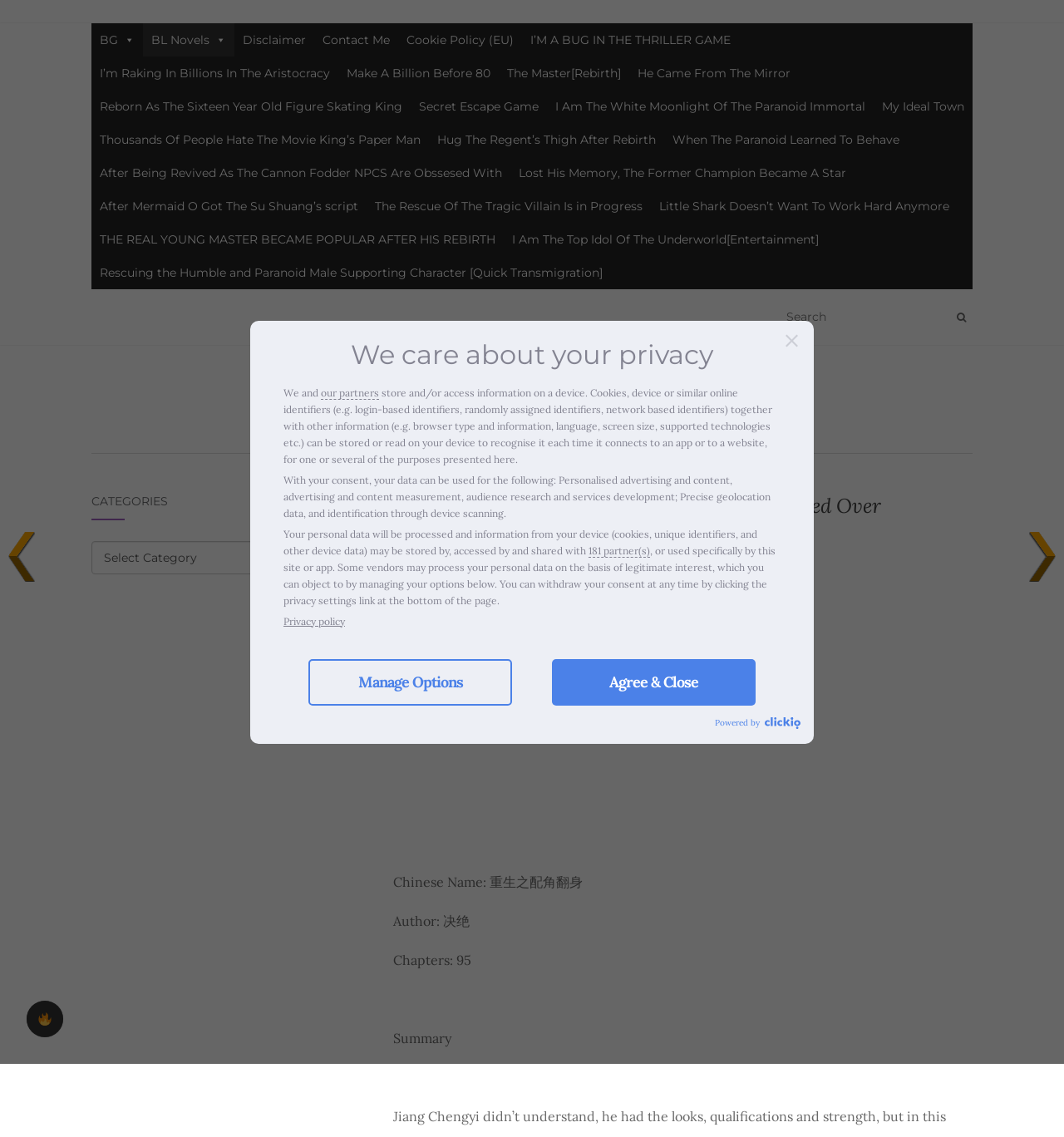Generate a thorough caption that explains the contents of the webpage.

This webpage is titled "Rebirth: Supporting Character Turned Over – UntamedAlley" and appears to be a novel or book page. At the top, there is a checkbox to toggle dark mode, accompanied by a small flame icon. Below this, there is a row of links to various categories, including "BG", "BL Novels", "Disclaimer", and others.

The main content of the page is divided into two sections. On the left, there is a list of links to different novels or stories, each with a title and no descriptions. There are 24 links in total, with titles such as "I’M A BUG IN THE THRILLER GAME", "The Master[Rebirth]", and "When The Paranoid Learned To Behave".

On the right, there is a section with information about the current novel, "Rebirth: Supporting Character Turned Over". This section includes a heading with the title, followed by a row of static text elements with information such as the Chinese name, author, and number of chapters. Below this, there is a summary of the novel, but the text is not provided.

In the middle of the page, there is a search box with a magnifying glass icon and a button to submit the search query. Above this, there is a link to "UntamedAlley" and a header with the title "Rebirth: Supporting Character Turned Over".

At the bottom of the page, there is a section related to privacy settings, with a heading "We care about your privacy" and a block of text explaining how the site uses cookies and other data. There are links to "Manage Options", "Agree & Close", and "Privacy policy", as well as a button to "Reject all and Close". Finally, there is a link to "Clickio" with a small image, and a static text element with the phrase "Powered by".